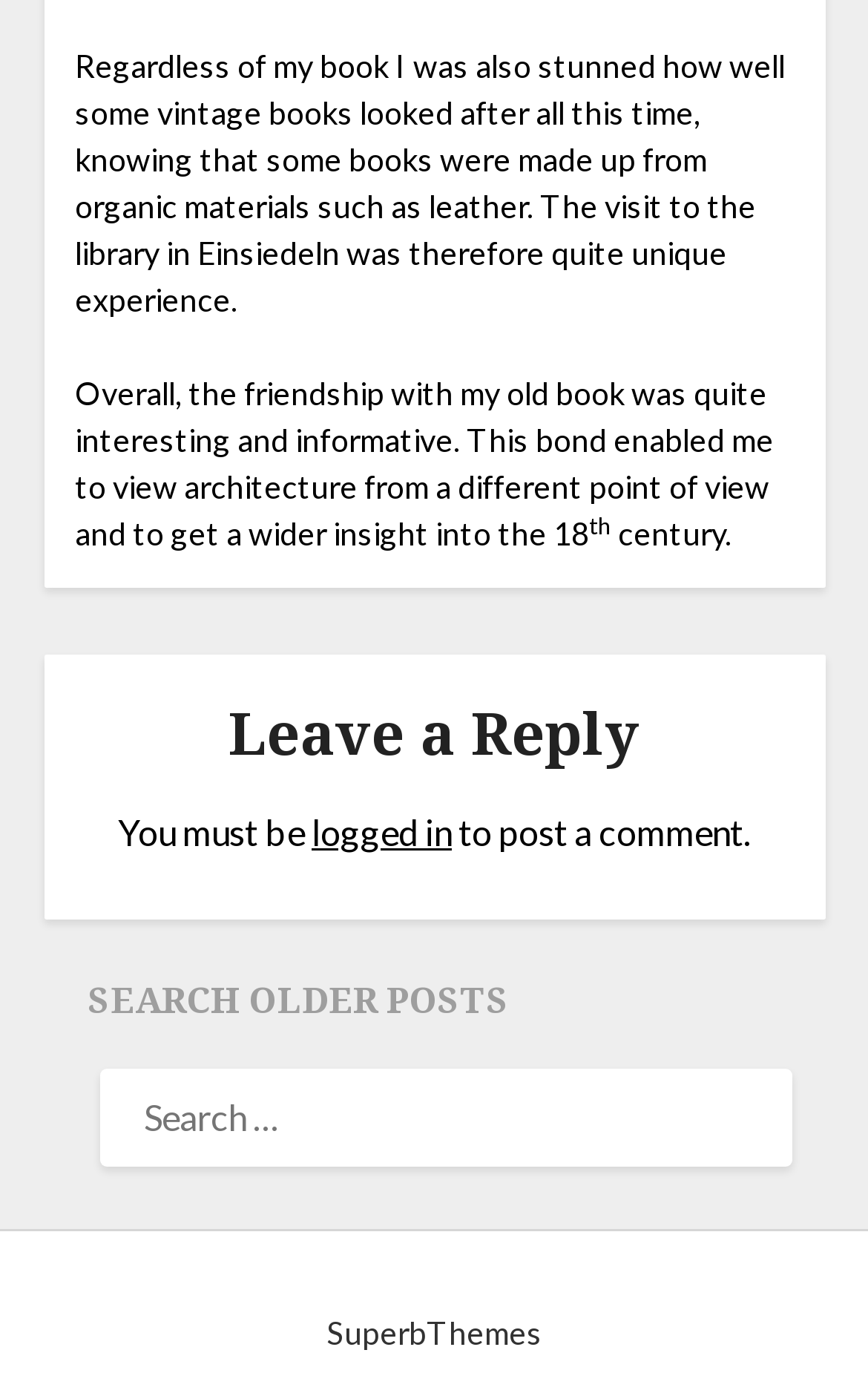Given the following UI element description: "logged in", find the bounding box coordinates in the webpage screenshot.

[0.359, 0.58, 0.521, 0.61]